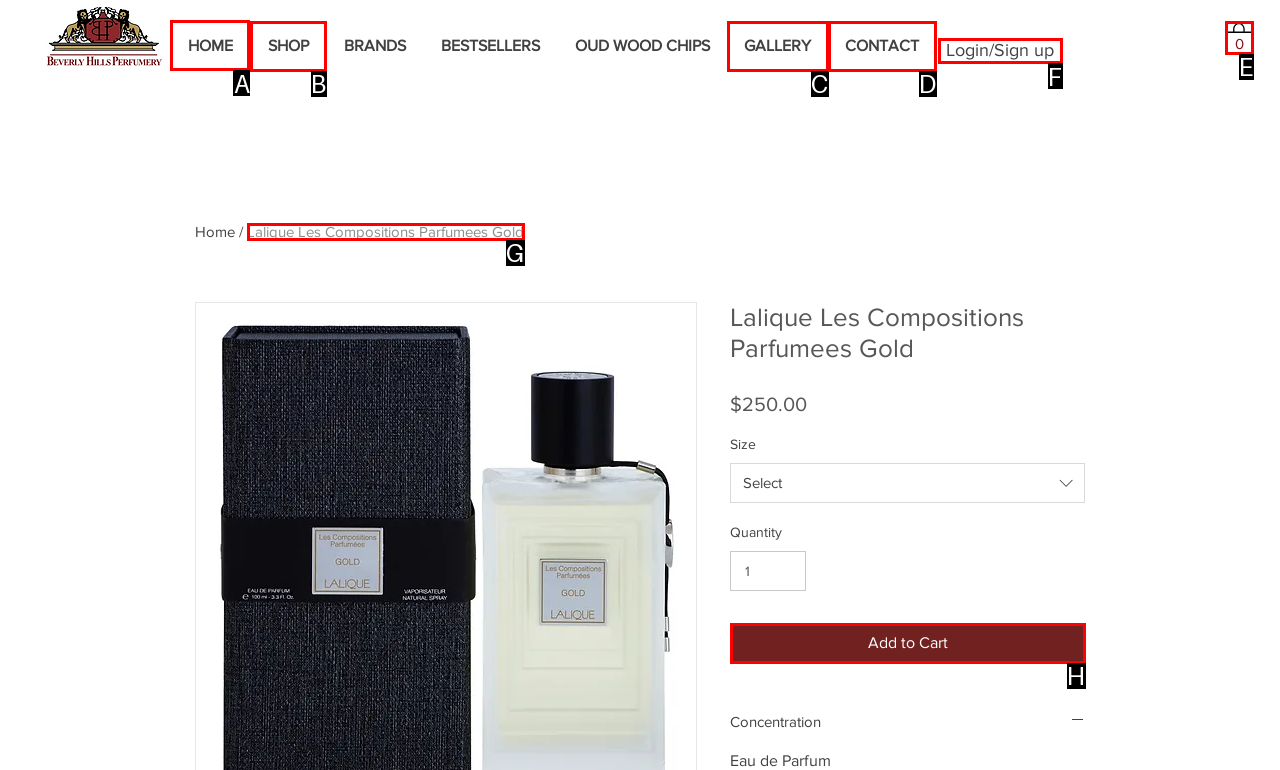Select the letter of the UI element you need to click on to fulfill this task: Go to the HOME page. Write down the letter only.

A